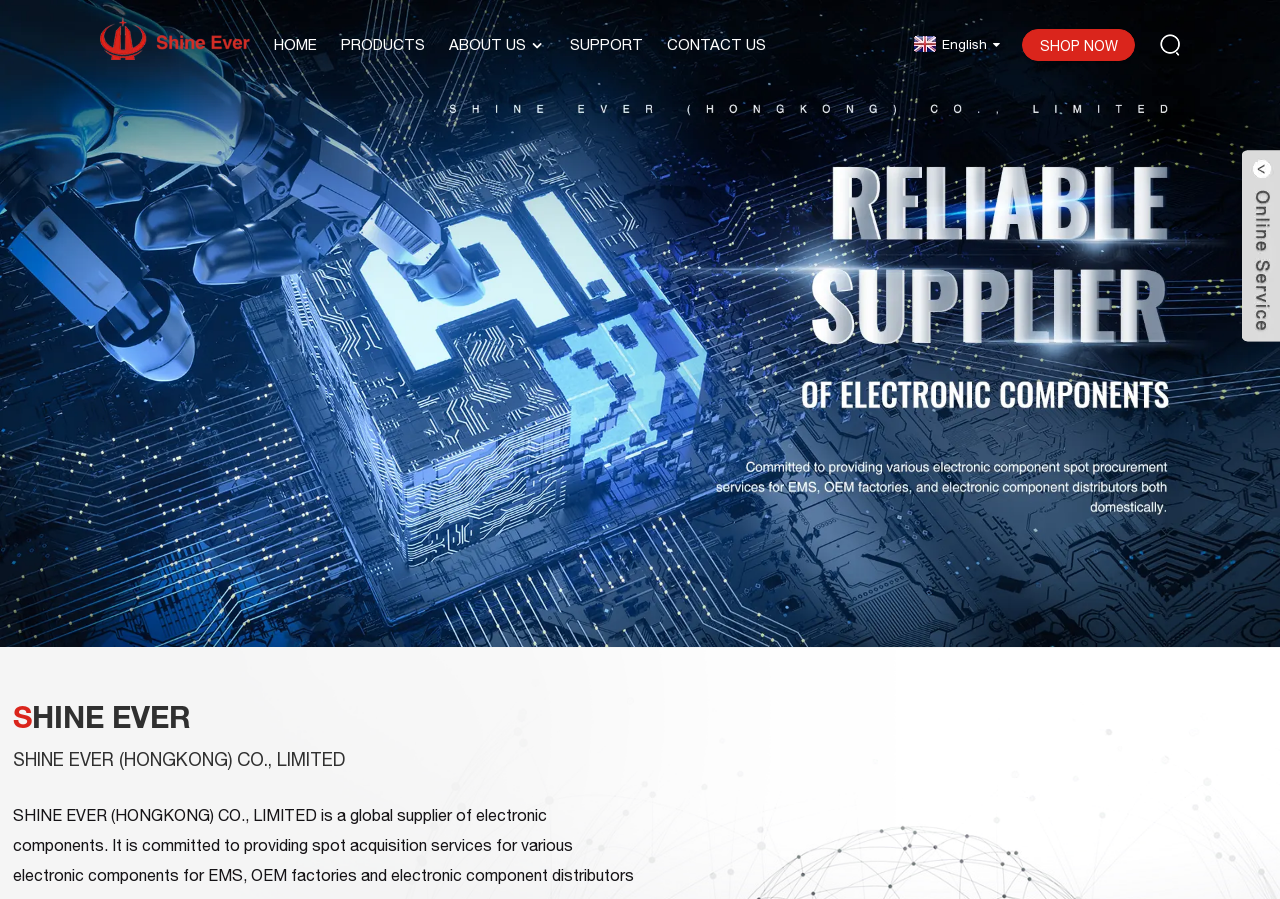What is the company name on the logo?
Give a single word or phrase as your answer by examining the image.

Goodao Technology Co., Ltd.